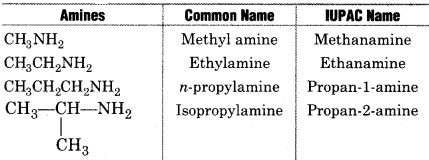What is the IUPAC name for Methyl amine?
Deliver a detailed and extensive answer to the question.

According to the image, the IUPAC name for Methyl amine is Methanamine, which is listed in the right column alongside its common name.